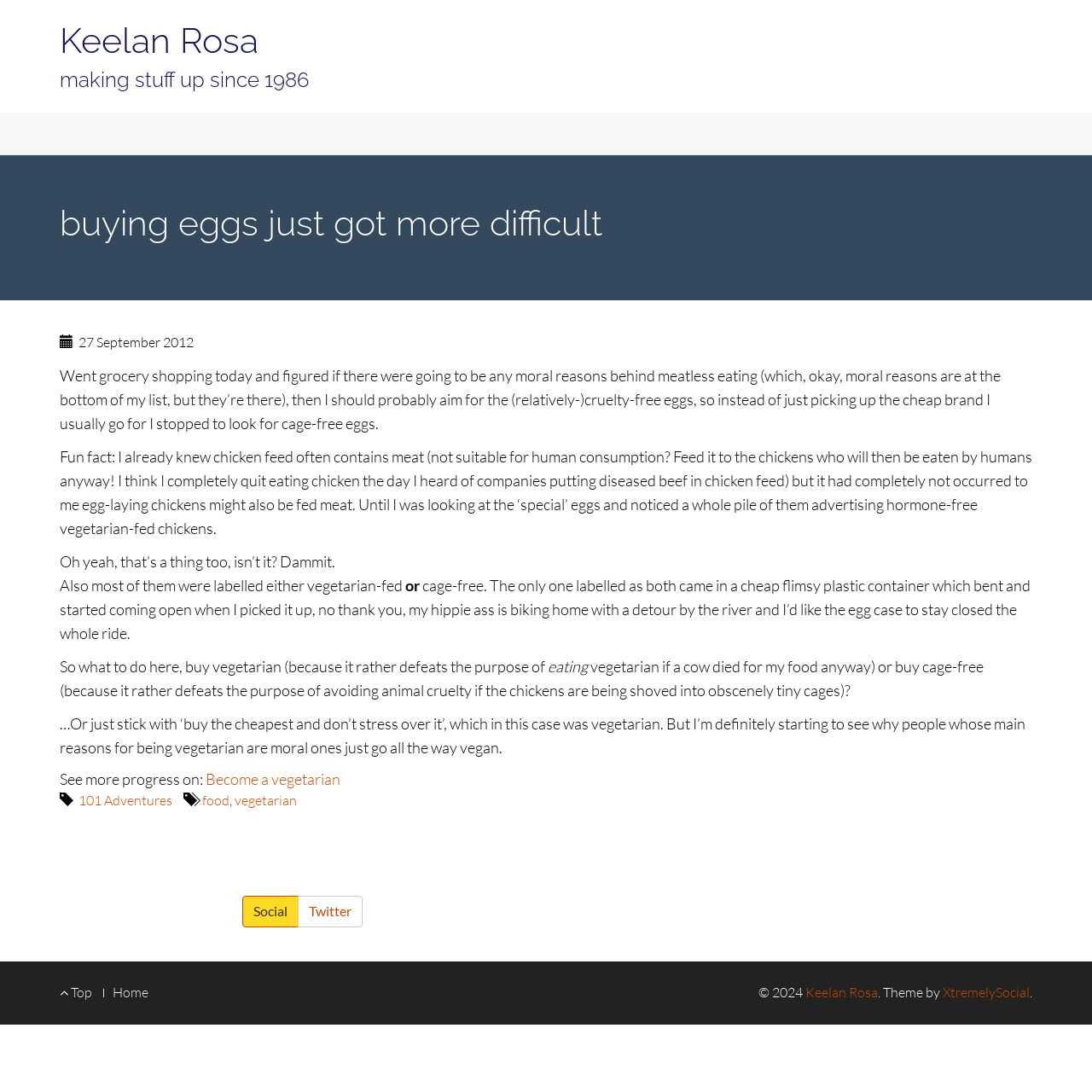Extract the bounding box coordinates for the UI element described as: "Keelan Rosa".

[0.055, 0.018, 0.237, 0.056]